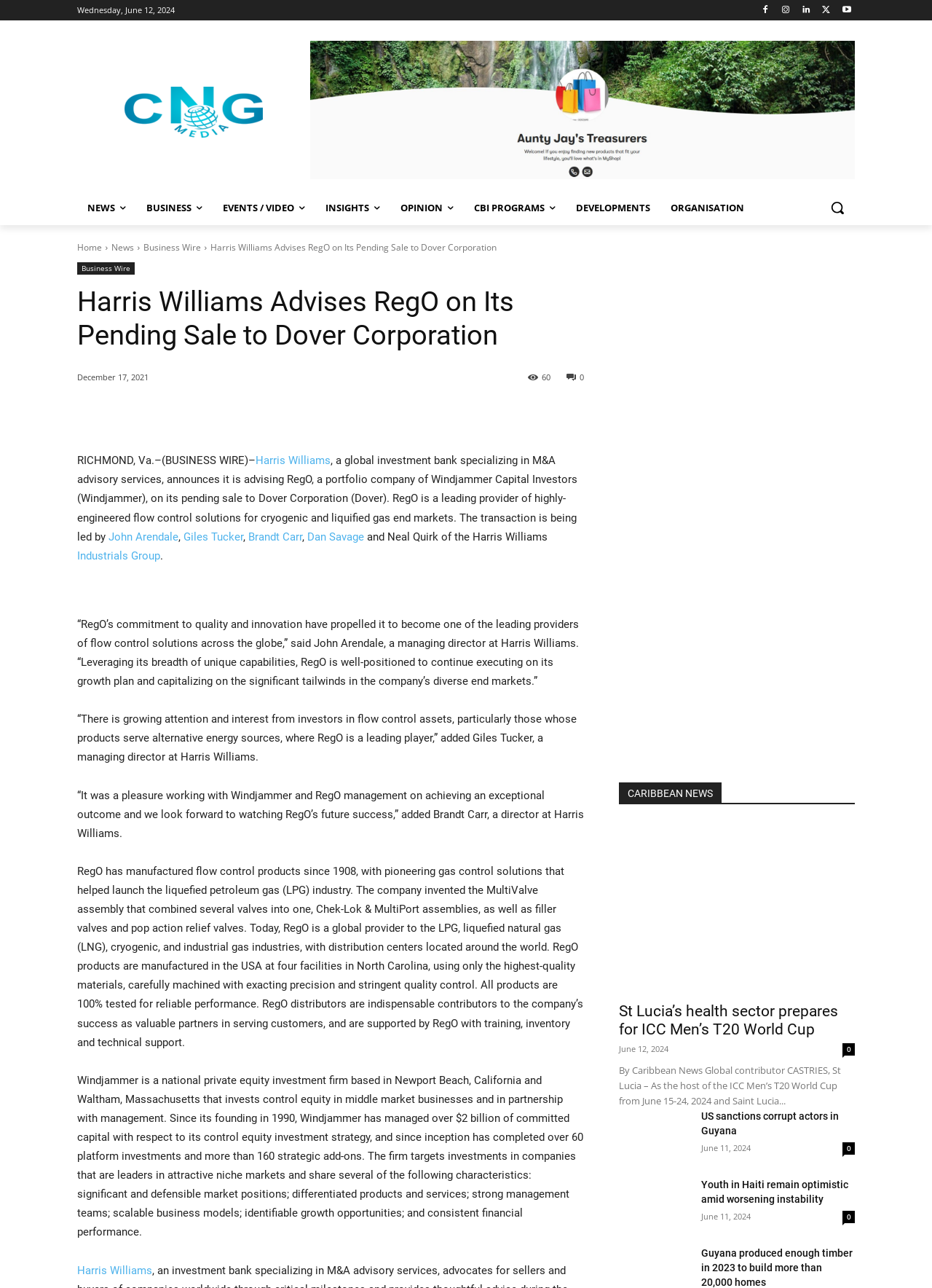Using the given element description, provide the bounding box coordinates (top-left x, top-left y, bottom-right x, bottom-right y) for the corresponding UI element in the screenshot: Linkedin

[0.856, 0.001, 0.874, 0.014]